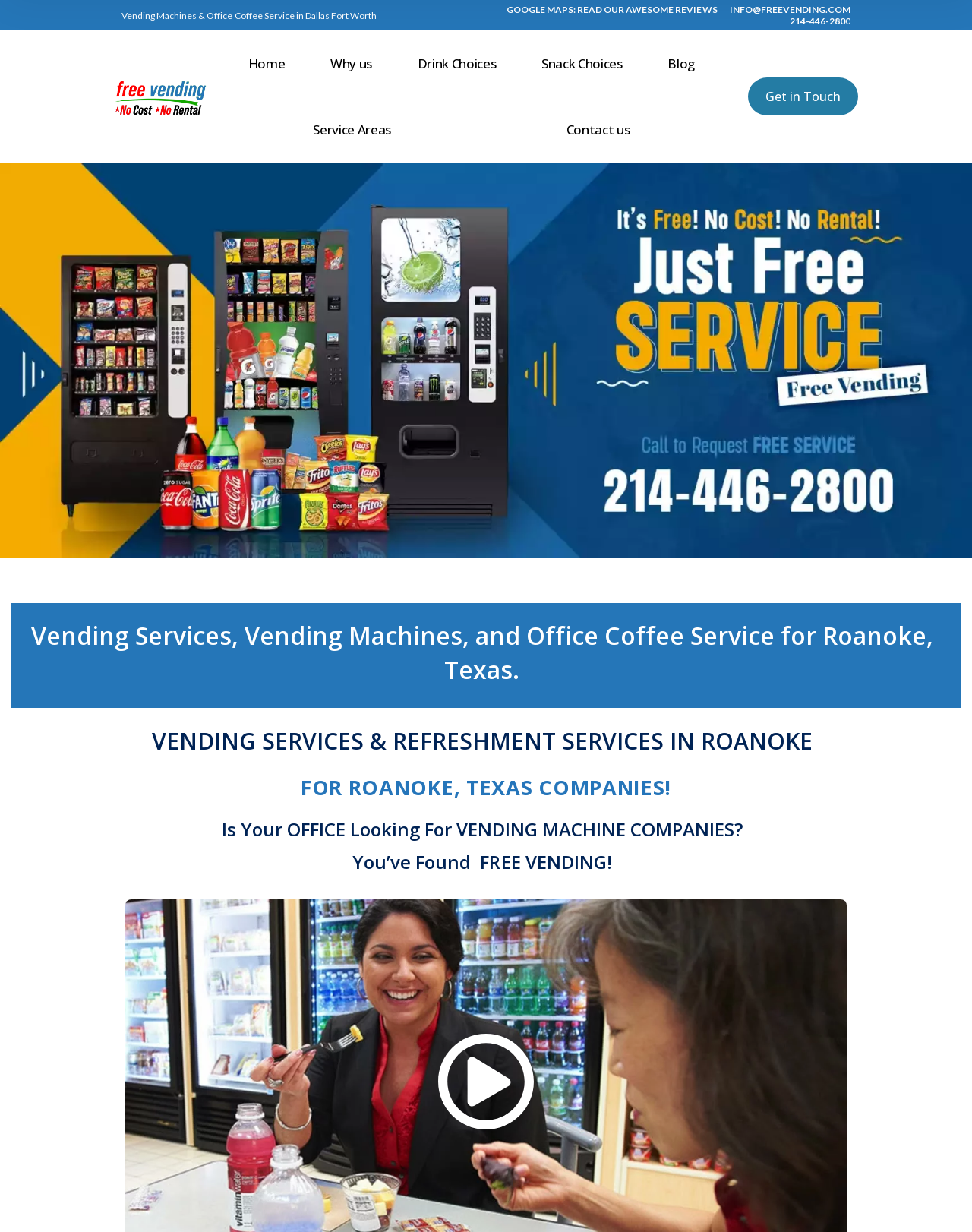Please provide the bounding box coordinates for the element that needs to be clicked to perform the following instruction: "Call the office". The coordinates should be given as four float numbers between 0 and 1, i.e., [left, top, right, bottom].

[0.812, 0.012, 0.875, 0.022]